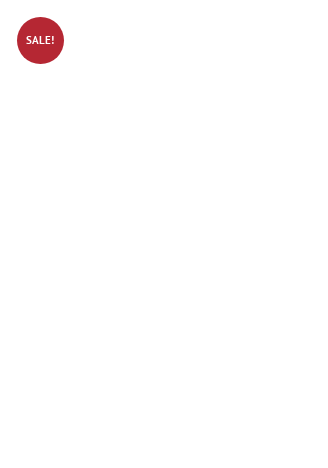Who is the author of the book? Please answer the question using a single word or phrase based on the image.

Dennison